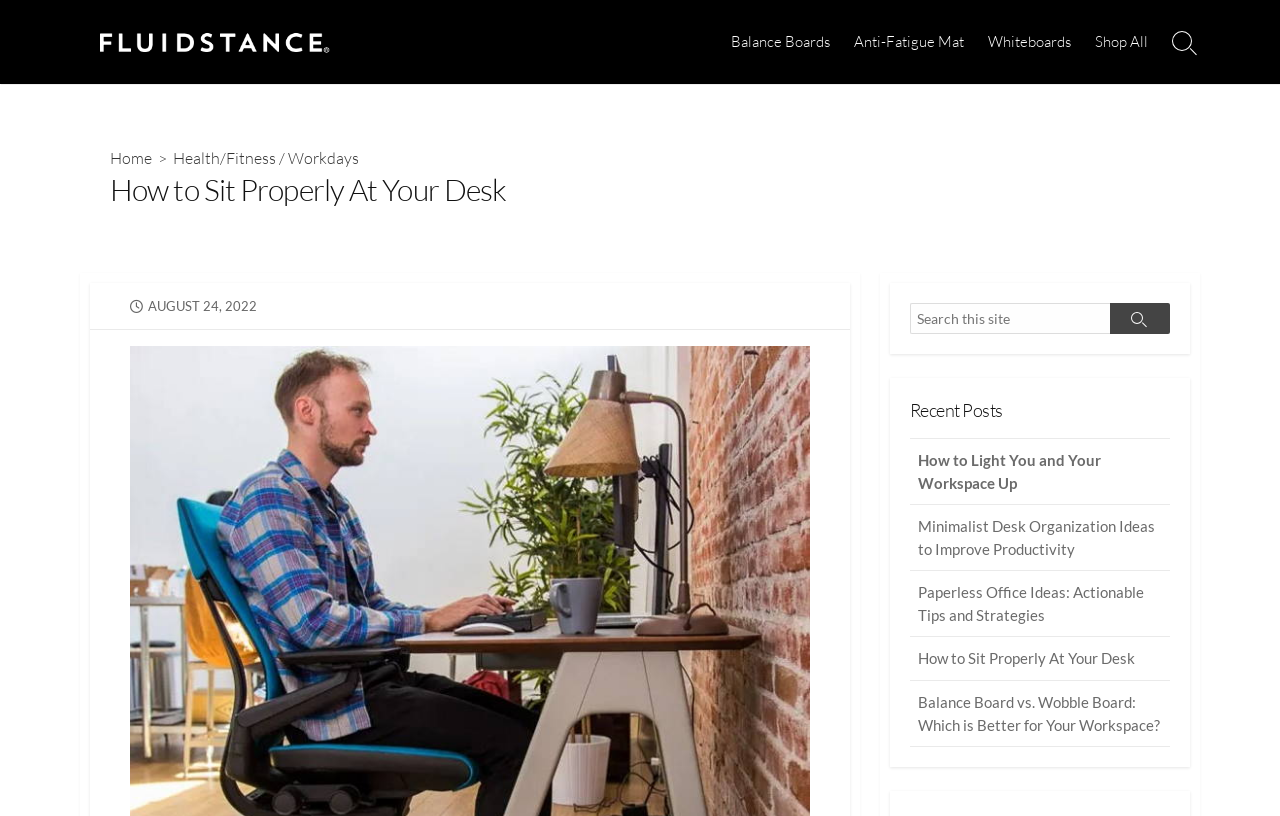Identify the bounding box coordinates of the element that should be clicked to fulfill this task: "Go to 'Health/Fitness' page". The coordinates should be provided as four float numbers between 0 and 1, i.e., [left, top, right, bottom].

[0.135, 0.181, 0.216, 0.205]